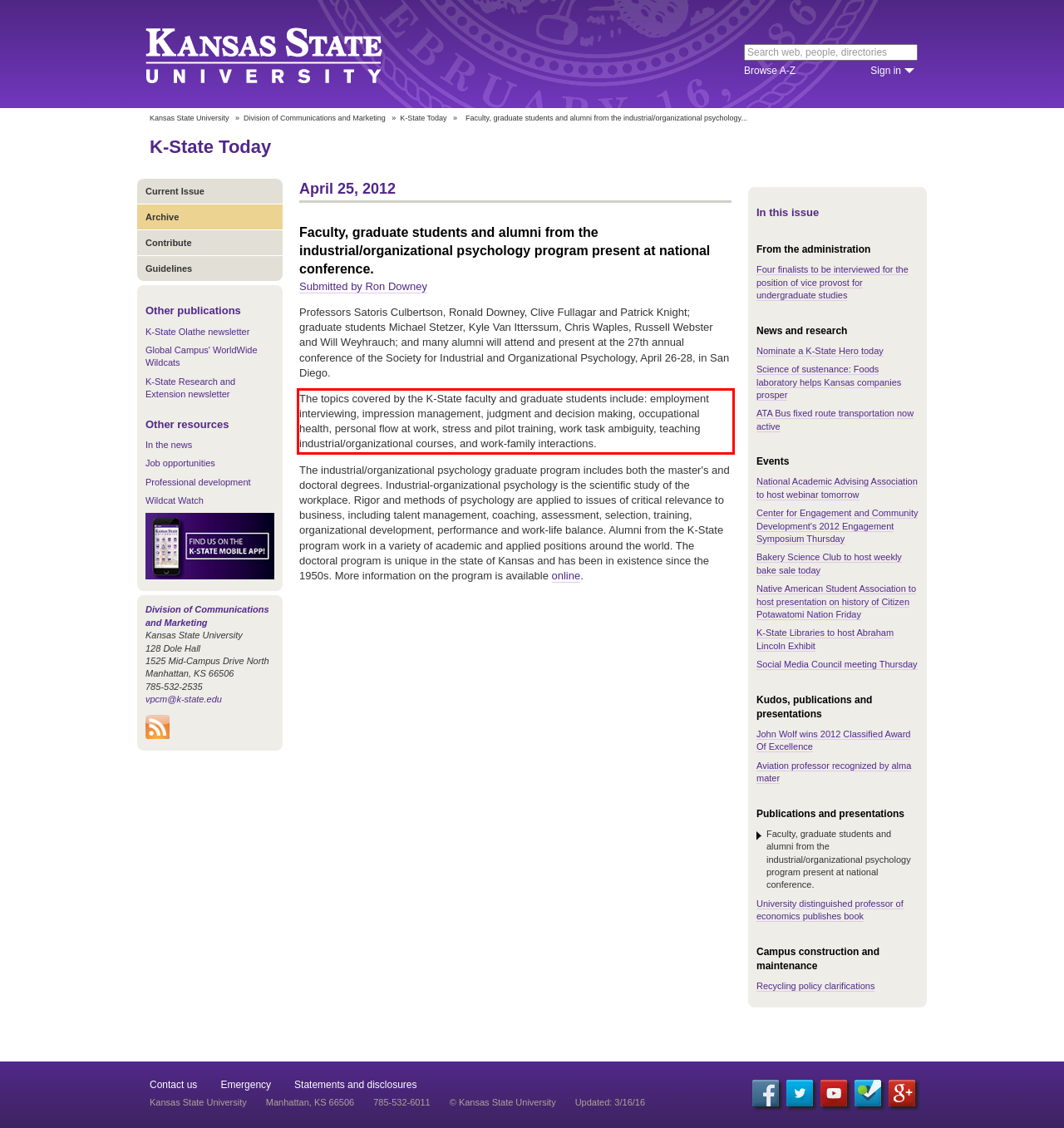You have a screenshot of a webpage with a red bounding box. Use OCR to generate the text contained within this red rectangle.

The topics covered by the K-State faculty and graduate students include: employment interviewing, impression management, judgment and decision making, occupational health, personal flow at work, stress and pilot training, work task ambiguity, teaching industrial/organizational courses, and work-family interactions.